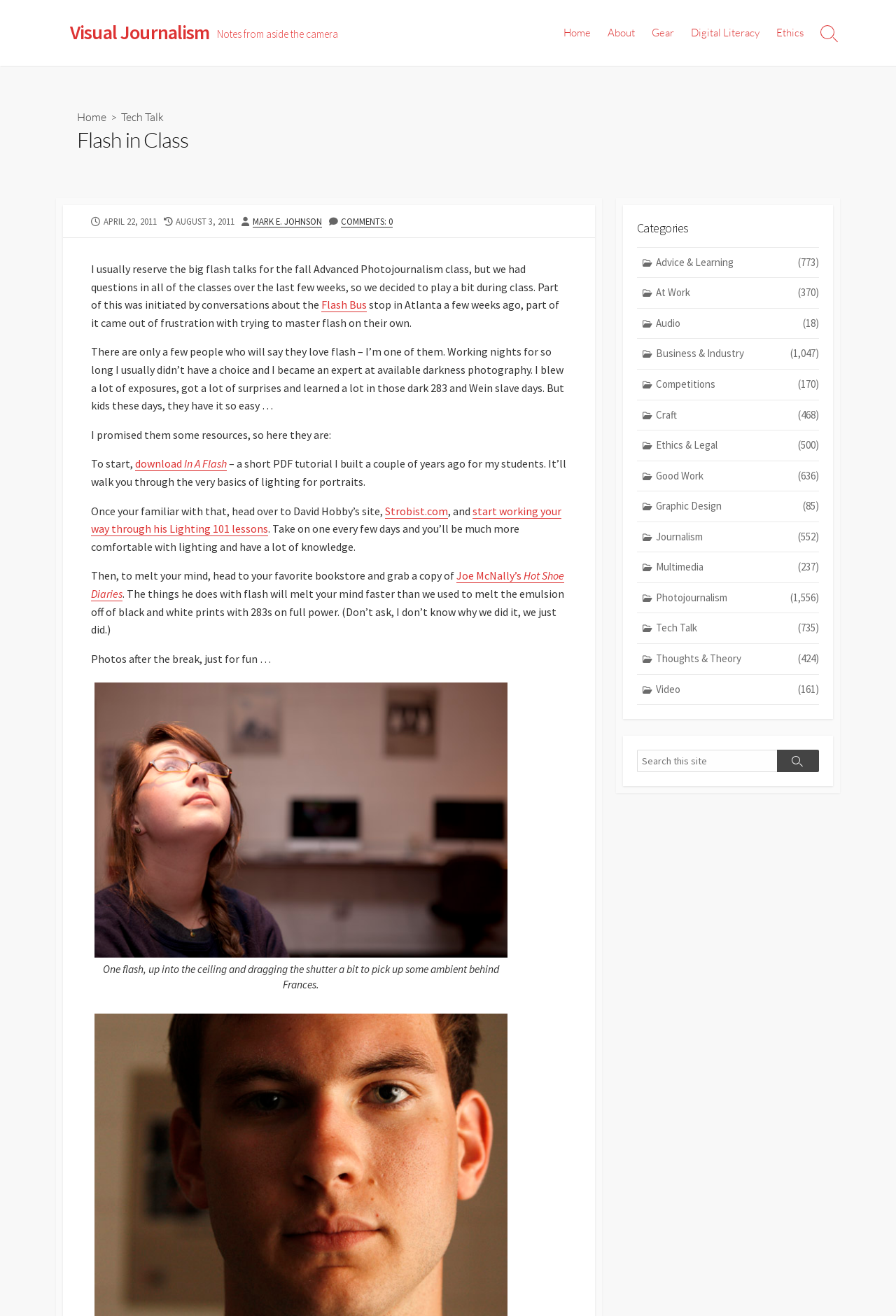Respond to the question below with a single word or phrase:
What is the name of the PDF tutorial mentioned in the post?

In A Flash